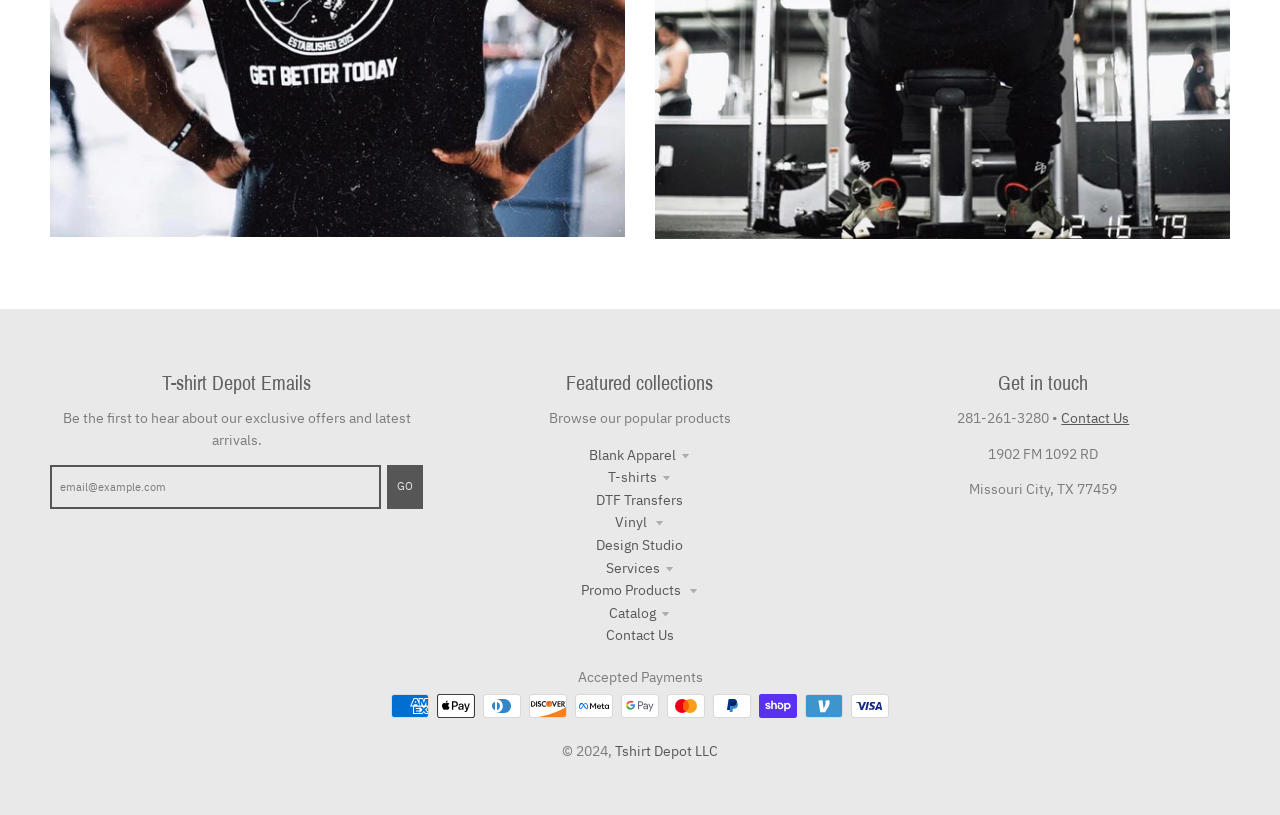Please identify the bounding box coordinates of the element I need to click to follow this instruction: "View T-shirt Depot LLC".

[0.48, 0.91, 0.561, 0.932]